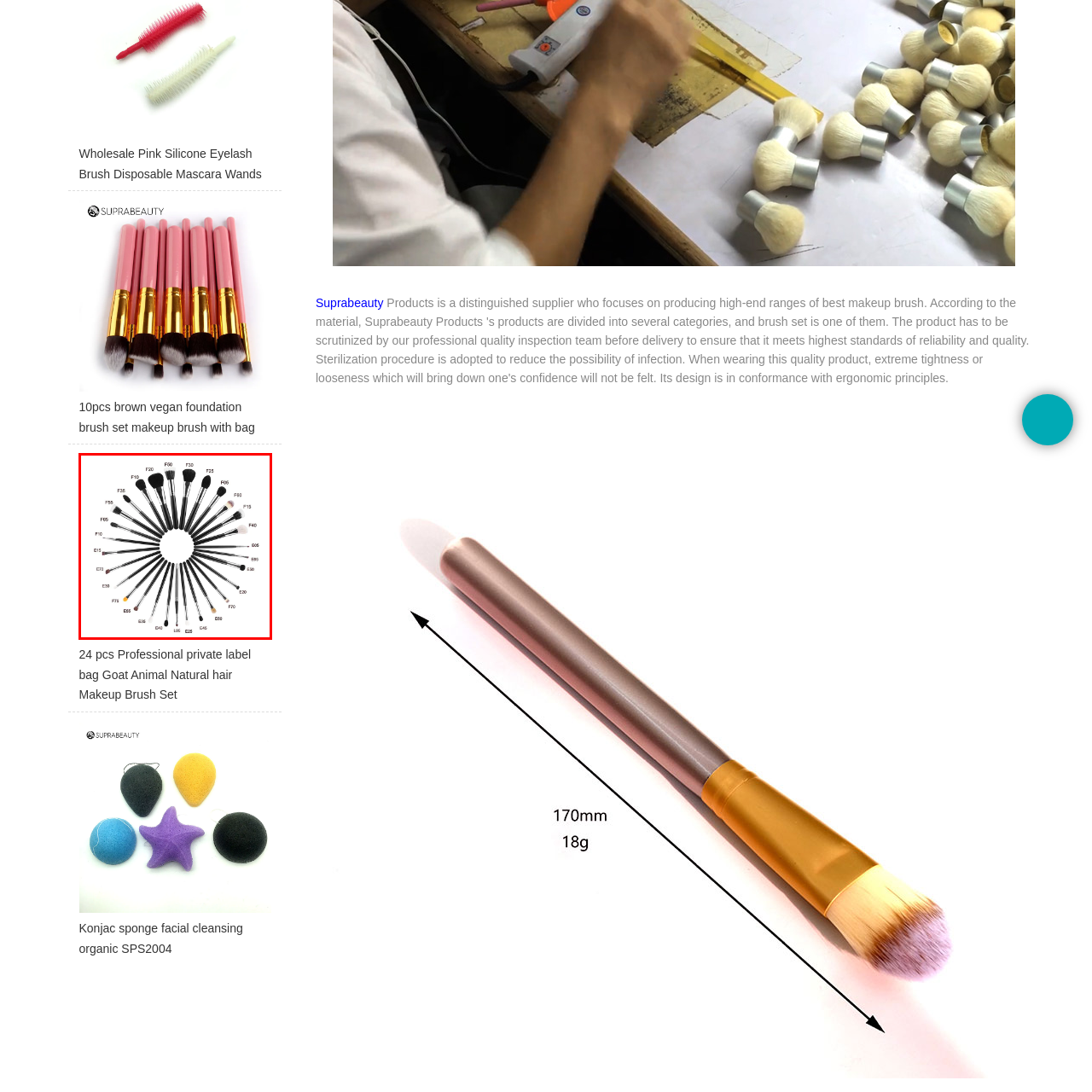What is included with the makeup brushes for portability and organization?
Observe the image within the red bounding box and respond to the question with a detailed answer, relying on the image for information.

According to the caption, accompanying the brushes in this set is a stylish carrying bag, which enhances both portability and organization for makeup applications on the go.